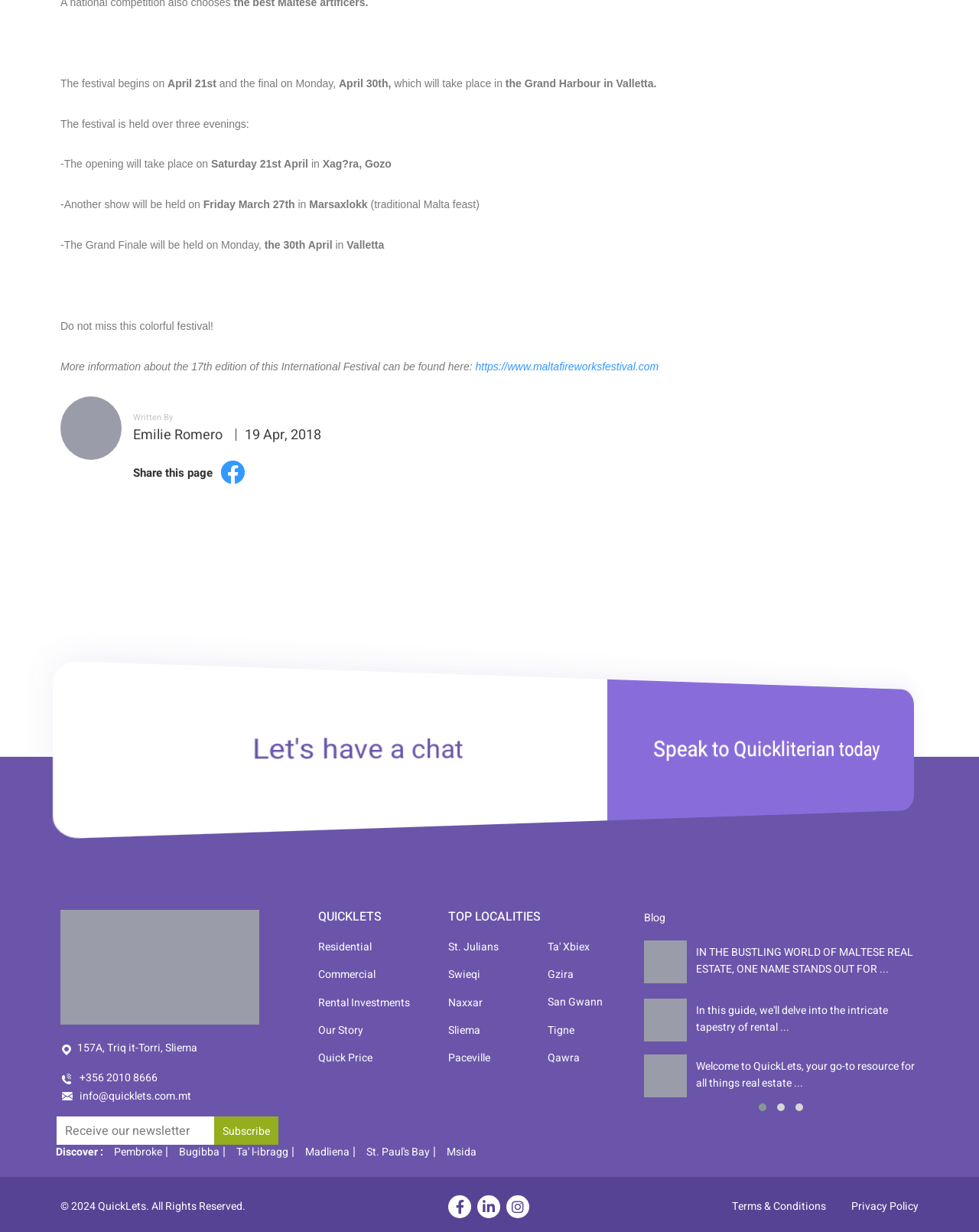Find the bounding box coordinates of the clickable area required to complete the following action: "Visit the Residential page".

[0.325, 0.762, 0.379, 0.775]